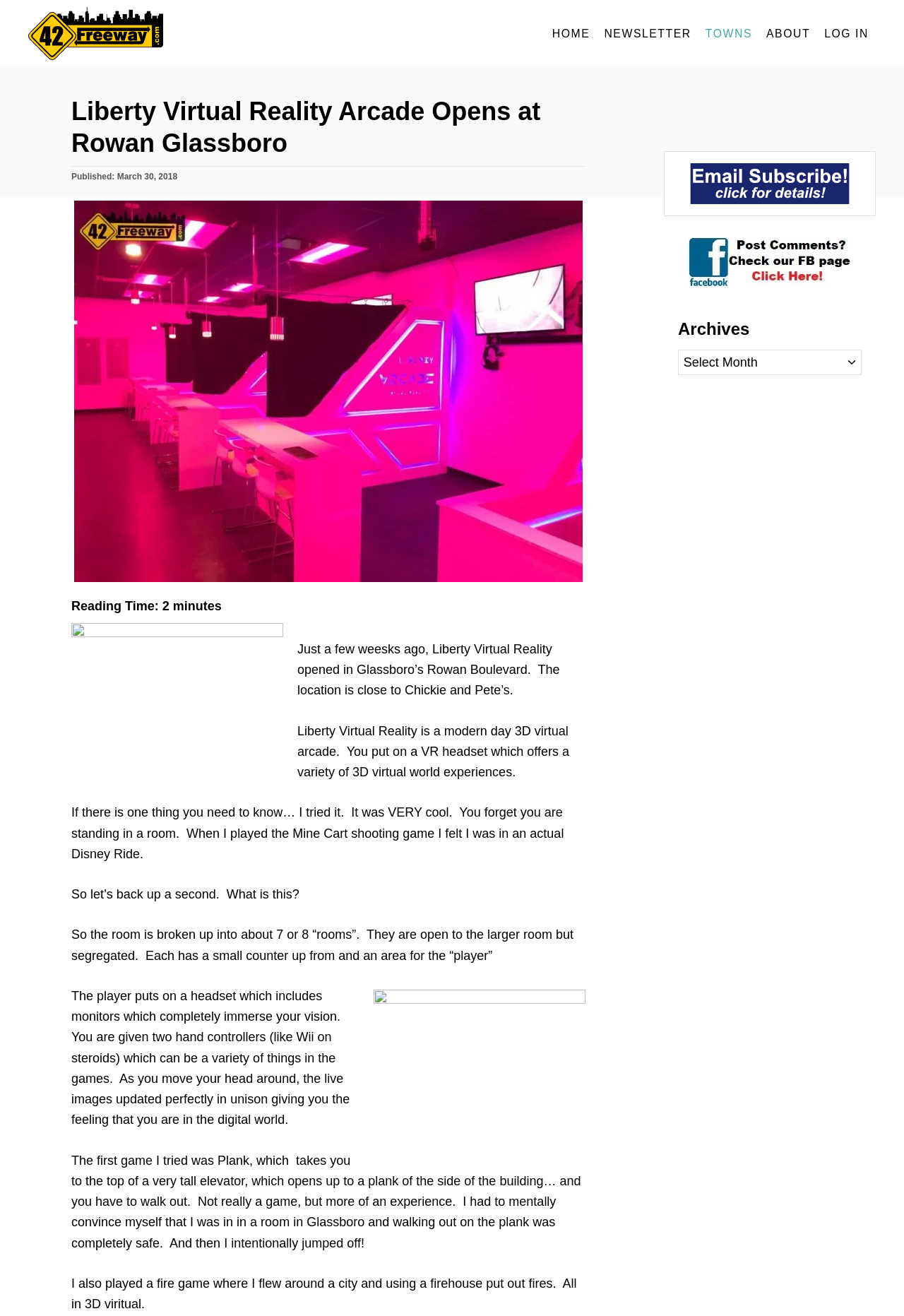Where is Liberty Virtual Reality located?
Carefully analyze the image and provide a detailed answer to the question.

According to the text, Liberty Virtual Reality is located close to Chickie and Pete's on Rowan Boulevard in Glassboro.